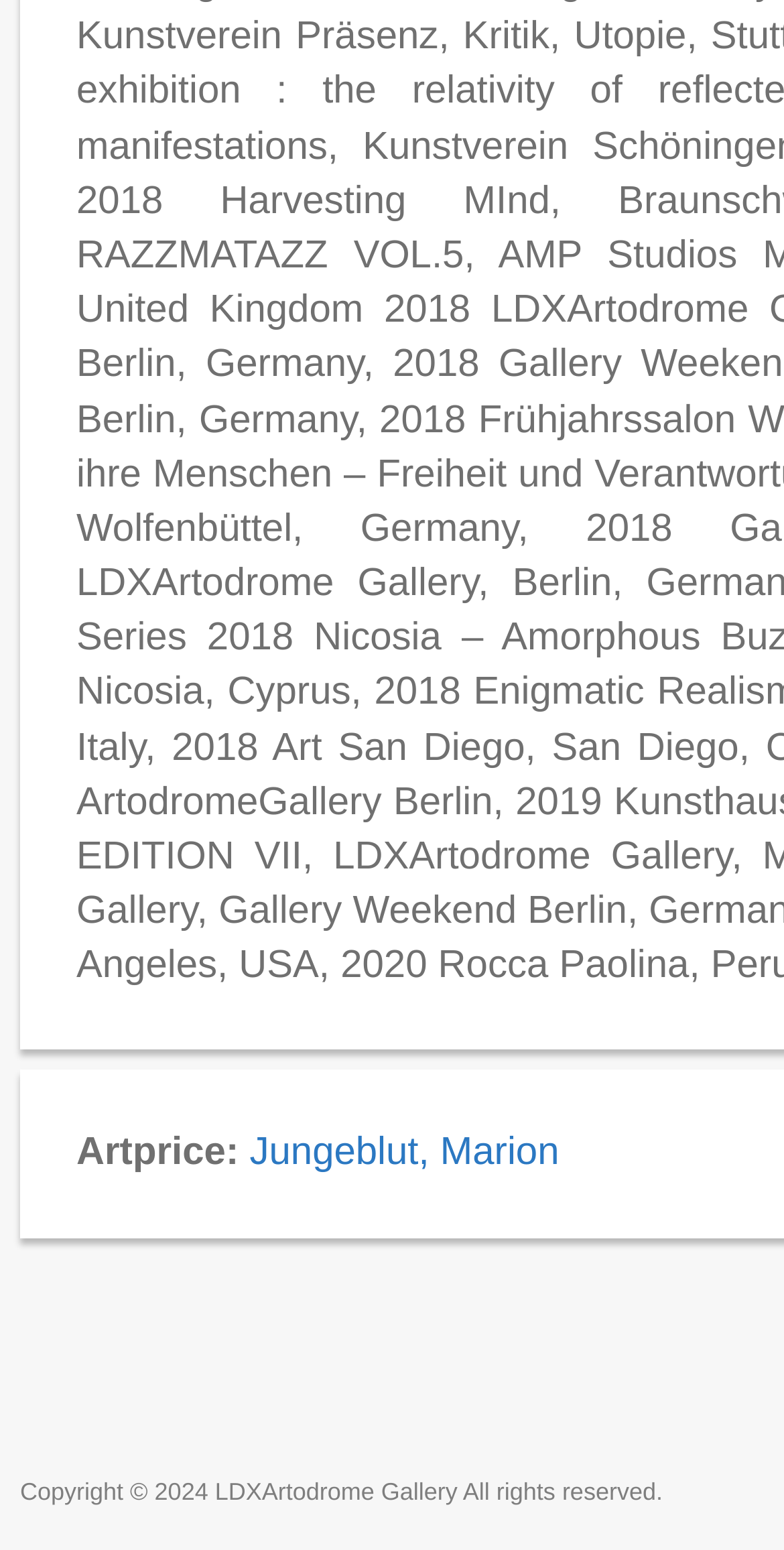Locate the bounding box coordinates of the UI element described by: "Jungeblut, Marion". Provide the coordinates as four float numbers between 0 and 1, formatted as [left, top, right, bottom].

[0.318, 0.729, 0.713, 0.758]